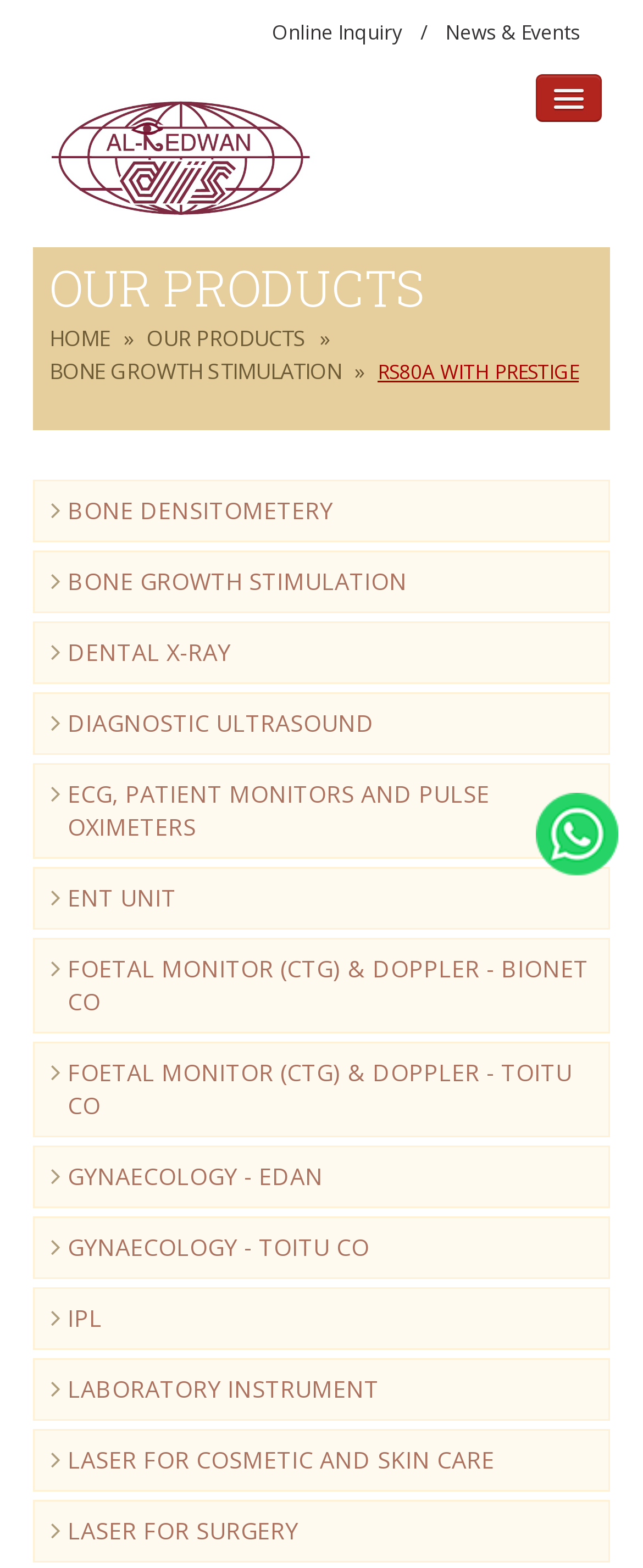Find the bounding box coordinates for the HTML element described in this sentence: "Gynaecology - Toitu Co". Provide the coordinates as four float numbers between 0 and 1, in the format [left, top, right, bottom].

[0.054, 0.777, 0.946, 0.815]